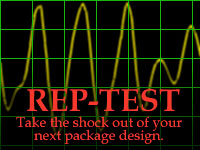What is the color of the text 'REP-TEST'?
Please provide a comprehensive answer based on the details in the screenshot.

The phrase 'REP-TEST' is prominently displayed in bold red text, which makes it stand out in the graphical representation.